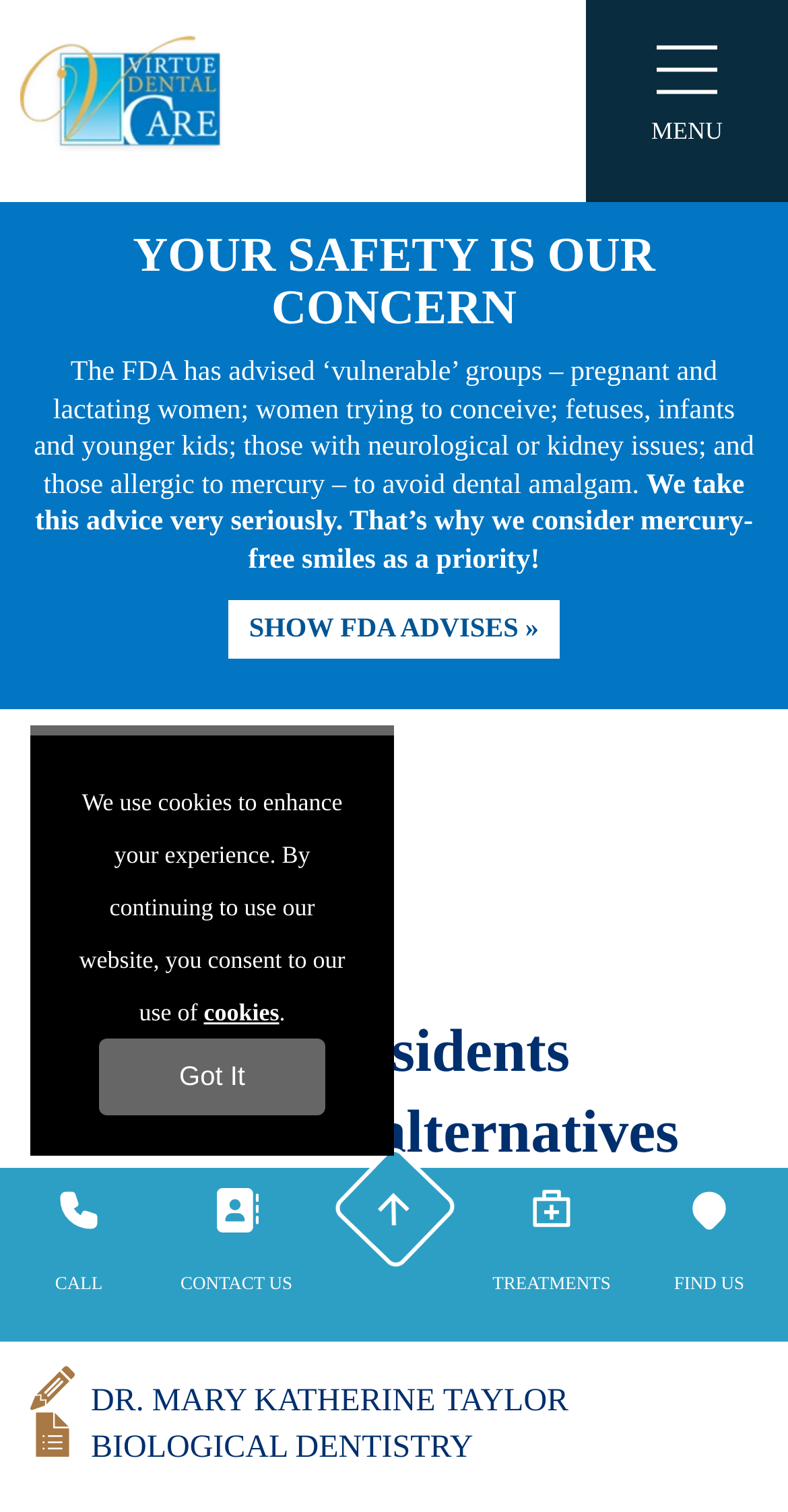Use one word or a short phrase to answer the question provided: 
What is the name of the dentist?

Dr. William E. Virtue